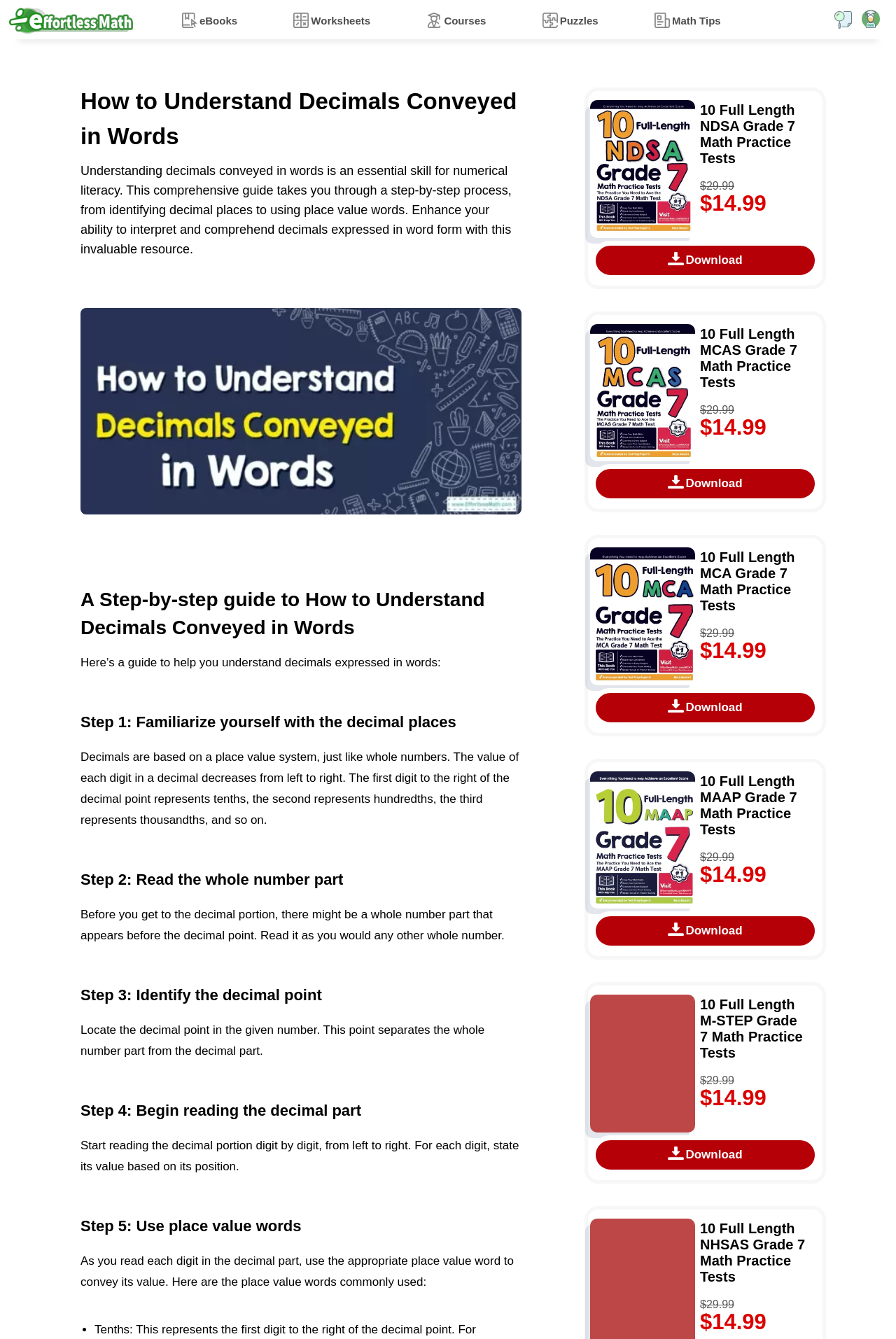How many steps are there to understand decimals conveyed in words?
Please use the image to provide an in-depth answer to the question.

By analyzing the webpage, I found that there are 5 steps to understand decimals conveyed in words, which are: Step 1: Familiarize yourself with the decimal places, Step 2: Read the whole number part, Step 3: Identify the decimal point, Step 4: Begin reading the decimal part, and Step 5: Use place value words.